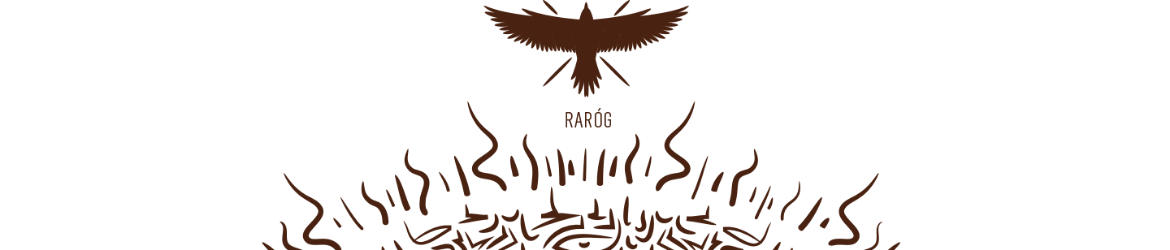Reply to the question with a brief word or phrase: Which Slavic deity is Raróg closely connected to?

Svarog